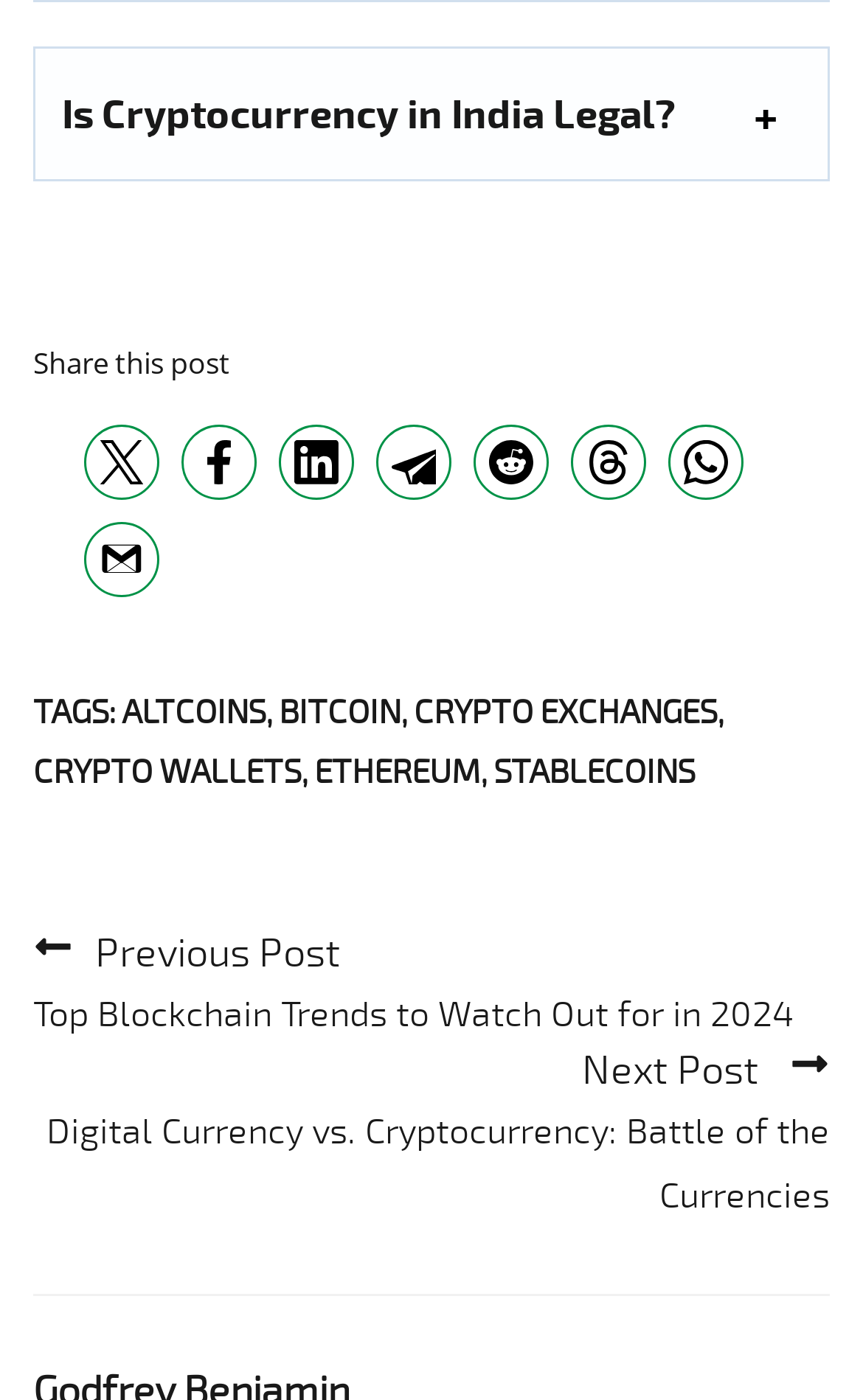Please find the bounding box coordinates of the section that needs to be clicked to achieve this instruction: "Share this post on Twitter".

[0.115, 0.316, 0.167, 0.354]